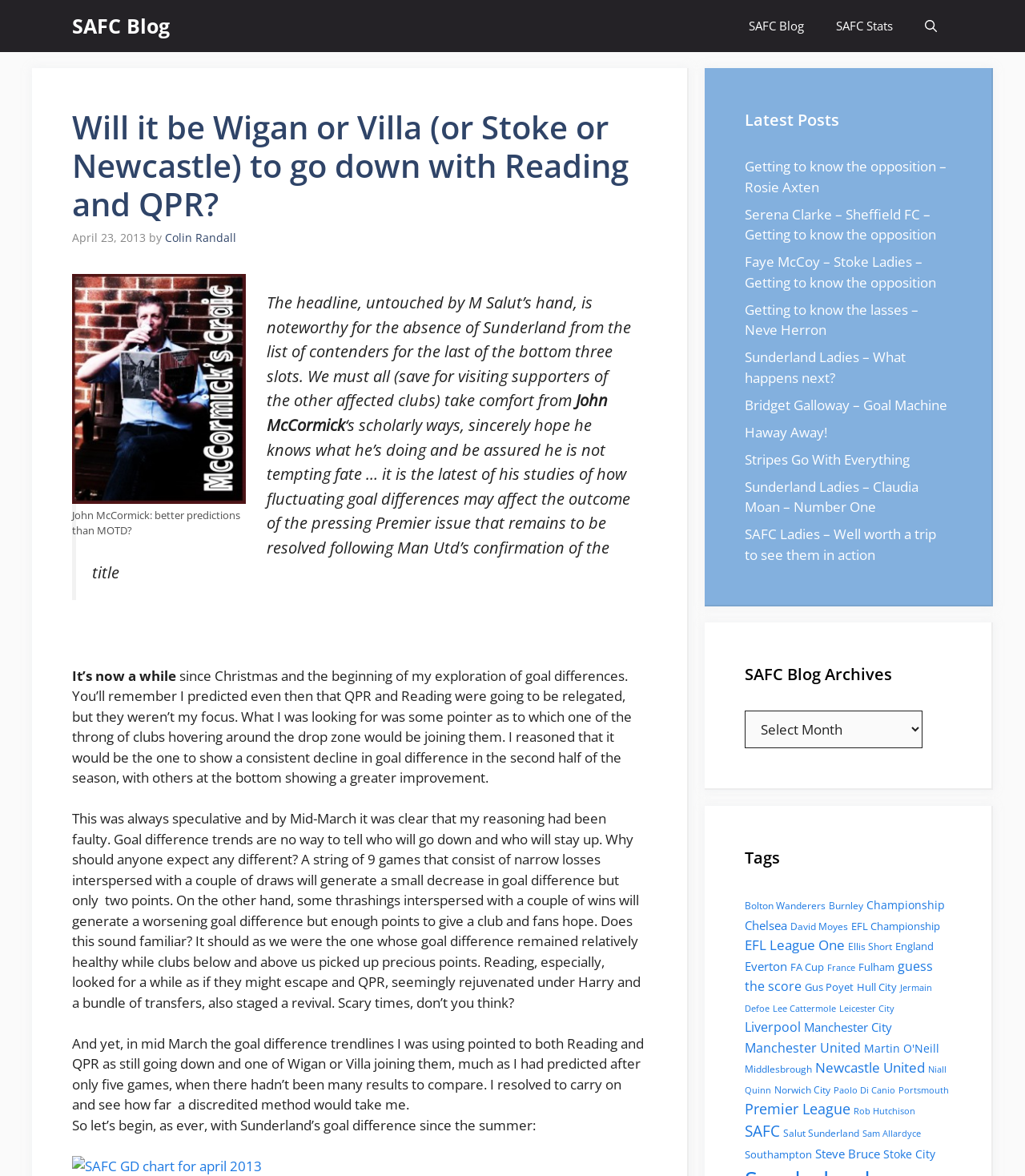Identify the bounding box coordinates for the element that needs to be clicked to fulfill this instruction: "View the archives of SAFC Blog". Provide the coordinates in the format of four float numbers between 0 and 1: [left, top, right, bottom].

[0.727, 0.563, 0.928, 0.584]